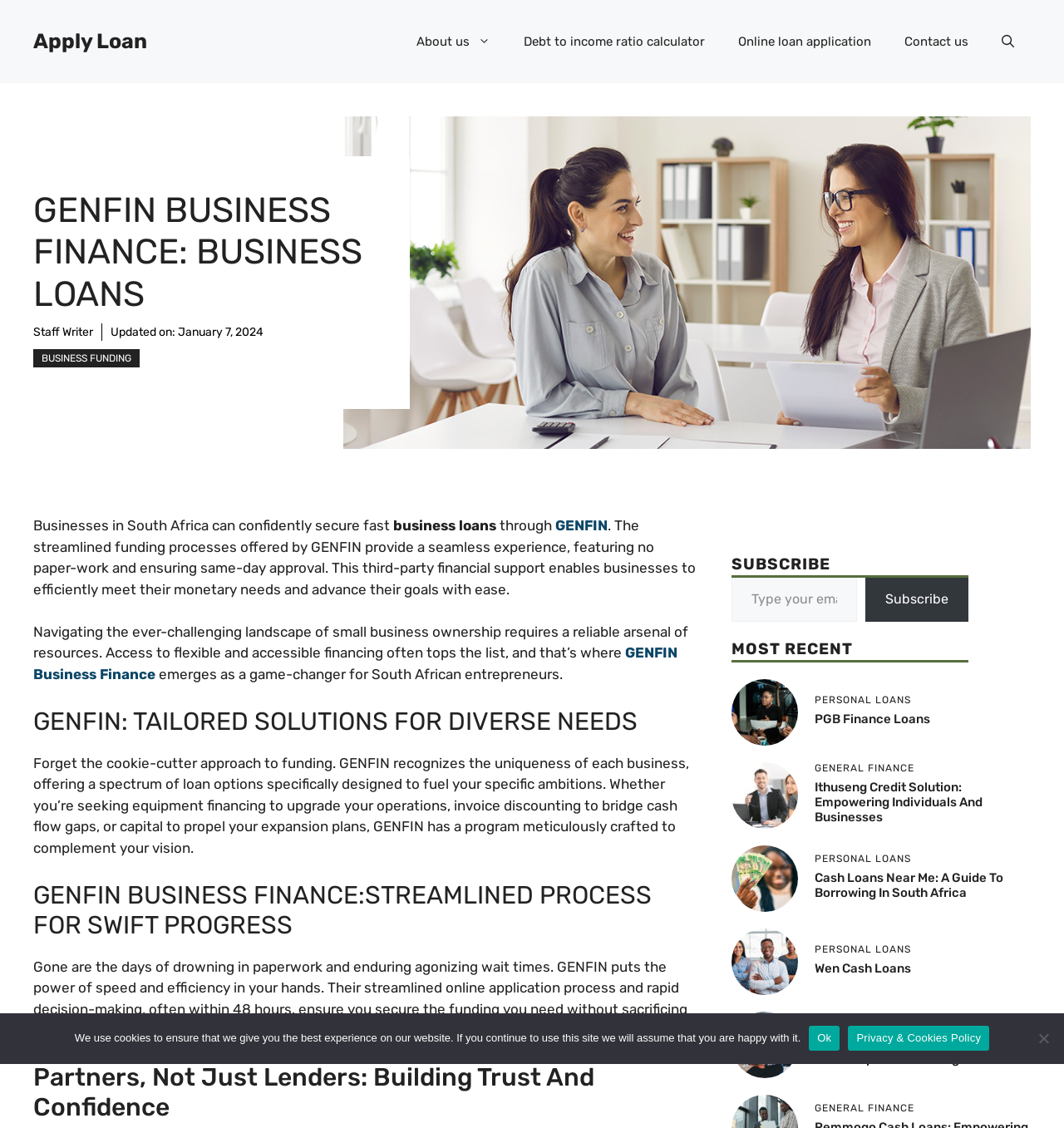Select the bounding box coordinates of the element I need to click to carry out the following instruction: "Learn about debt to income ratio calculator".

[0.477, 0.015, 0.678, 0.059]